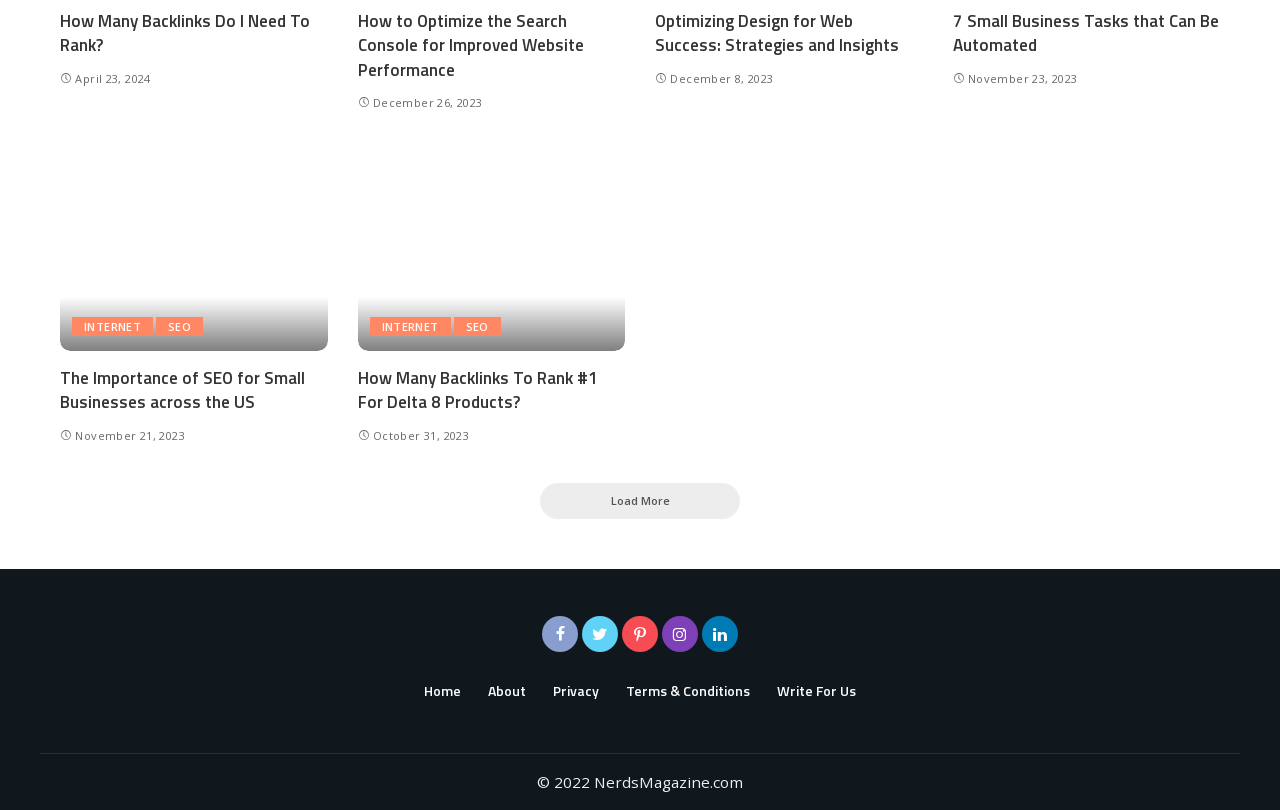Please provide the bounding box coordinates for the element that needs to be clicked to perform the instruction: "View 'The Importance of SEO for Small Businesses across the US'". The coordinates must consist of four float numbers between 0 and 1, formatted as [left, top, right, bottom].

[0.047, 0.45, 0.238, 0.513]